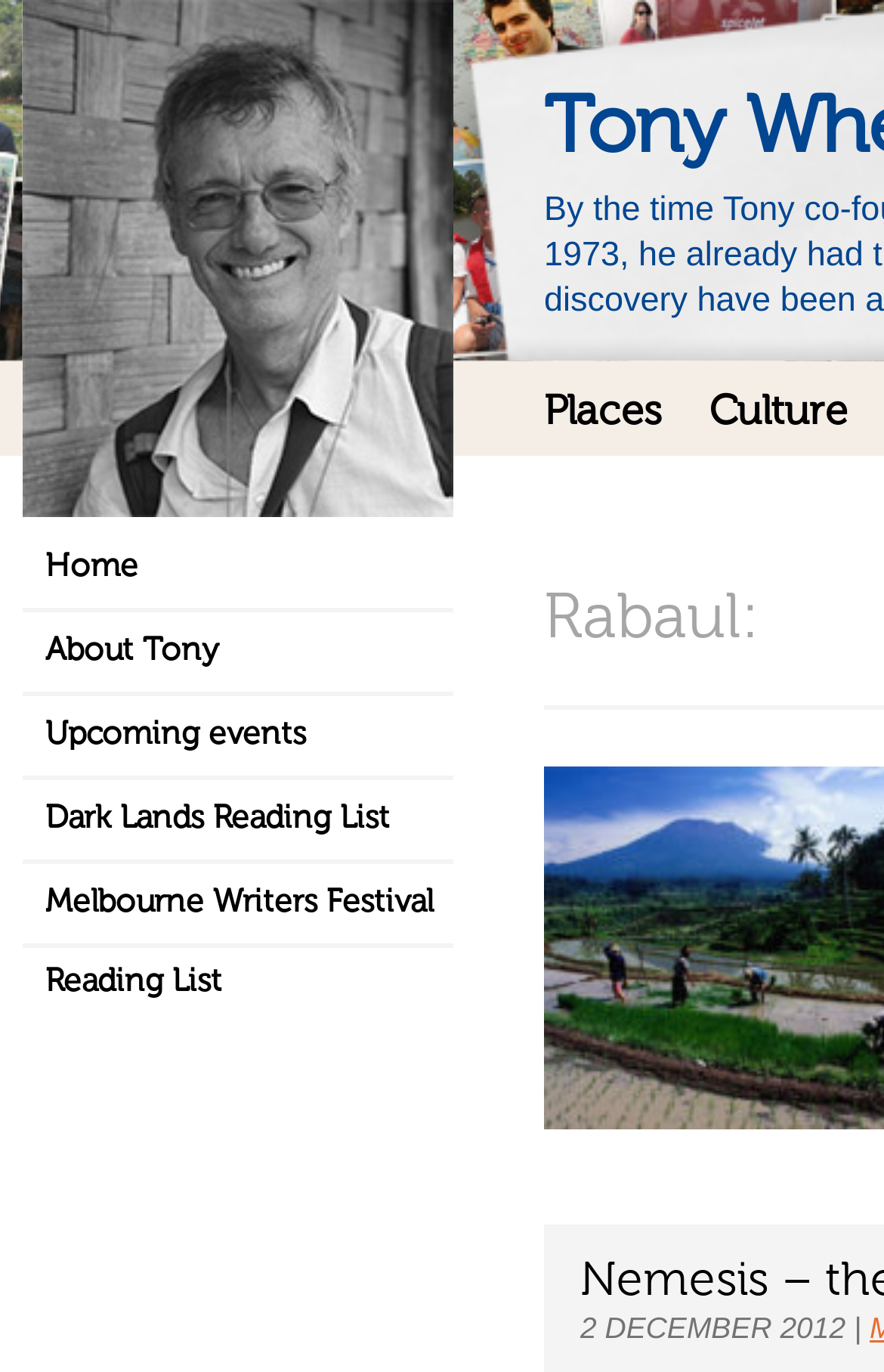What is the date mentioned on the webpage?
Provide an in-depth answer to the question, covering all aspects.

I found the date '2 DECEMBER 2012' on the webpage by looking at the StaticText element with bounding box coordinates [0.656, 0.955, 0.974, 0.98]. This element is located at the bottom of the webpage and appears to be a date stamp.